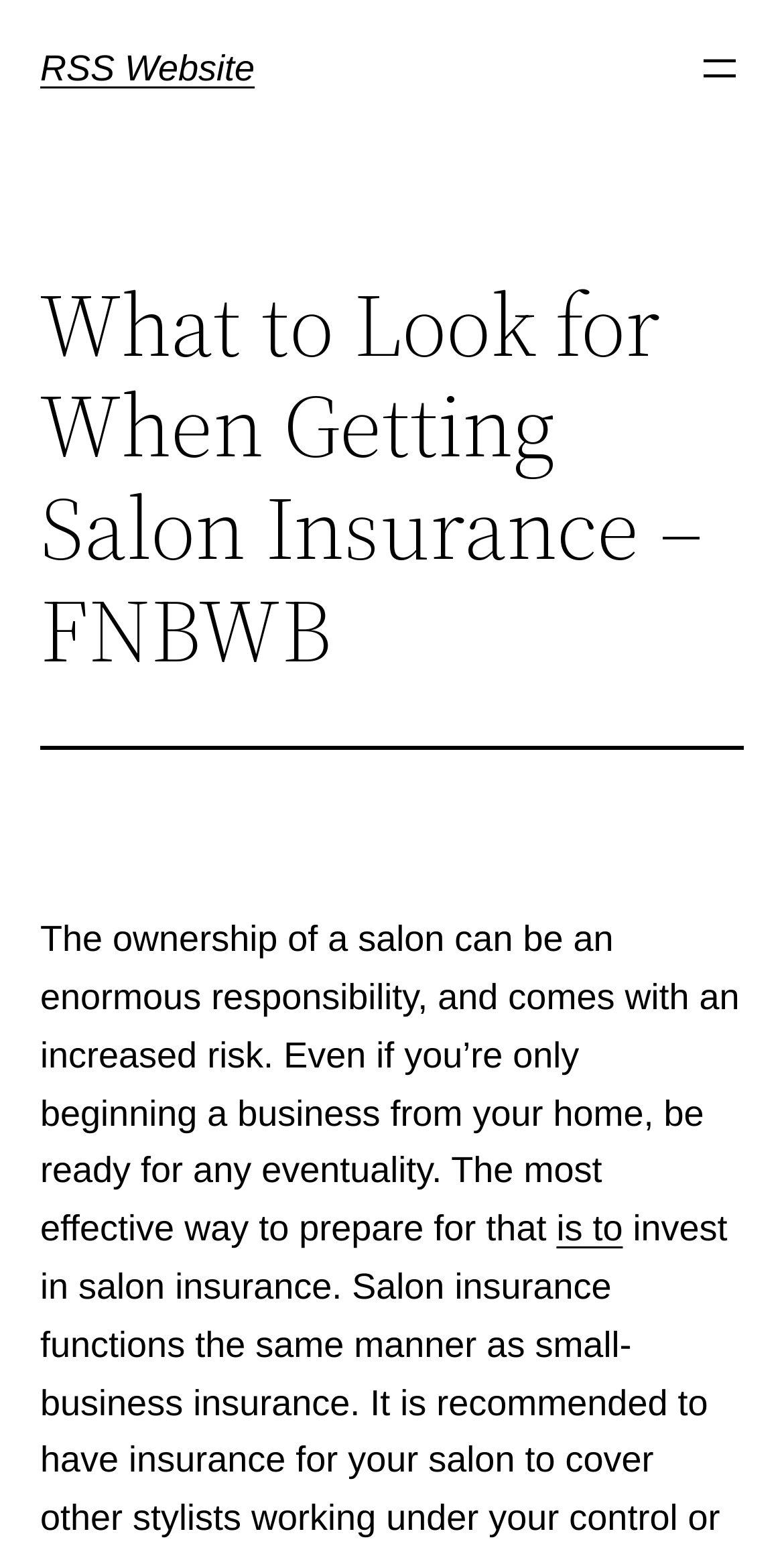What is the relationship between risk and salon ownership? Based on the screenshot, please respond with a single word or phrase.

Increased risk